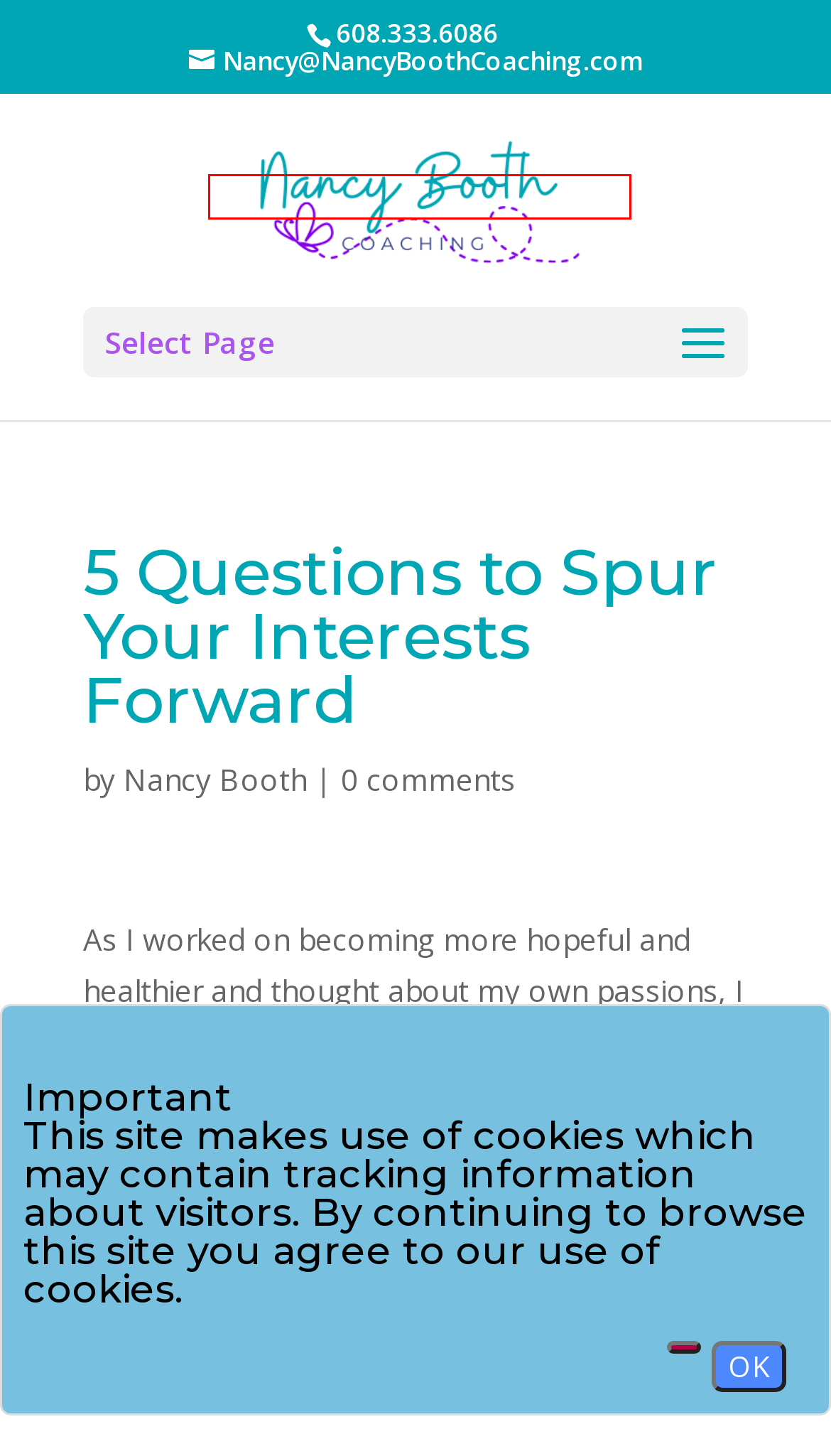You are provided with a screenshot of a webpage that includes a red rectangle bounding box. Please choose the most appropriate webpage description that matches the new webpage after clicking the element within the red bounding box. Here are the candidates:
A. mind | NancyBoothCoaching.com
B. The Grand Journey – Finding Community in Grandparenting | NancyBoothCoaching.com
C. body | NancyBoothCoaching.com
D. What is Your Word for This Year? | NancyBoothCoaching.com
E. Wellbeing | NancyBoothCoaching.com
F. Nancy Booth | NancyBoothCoaching.com
G. home2 - Nancy B Booth
H. Relationships | NancyBoothCoaching.com

G